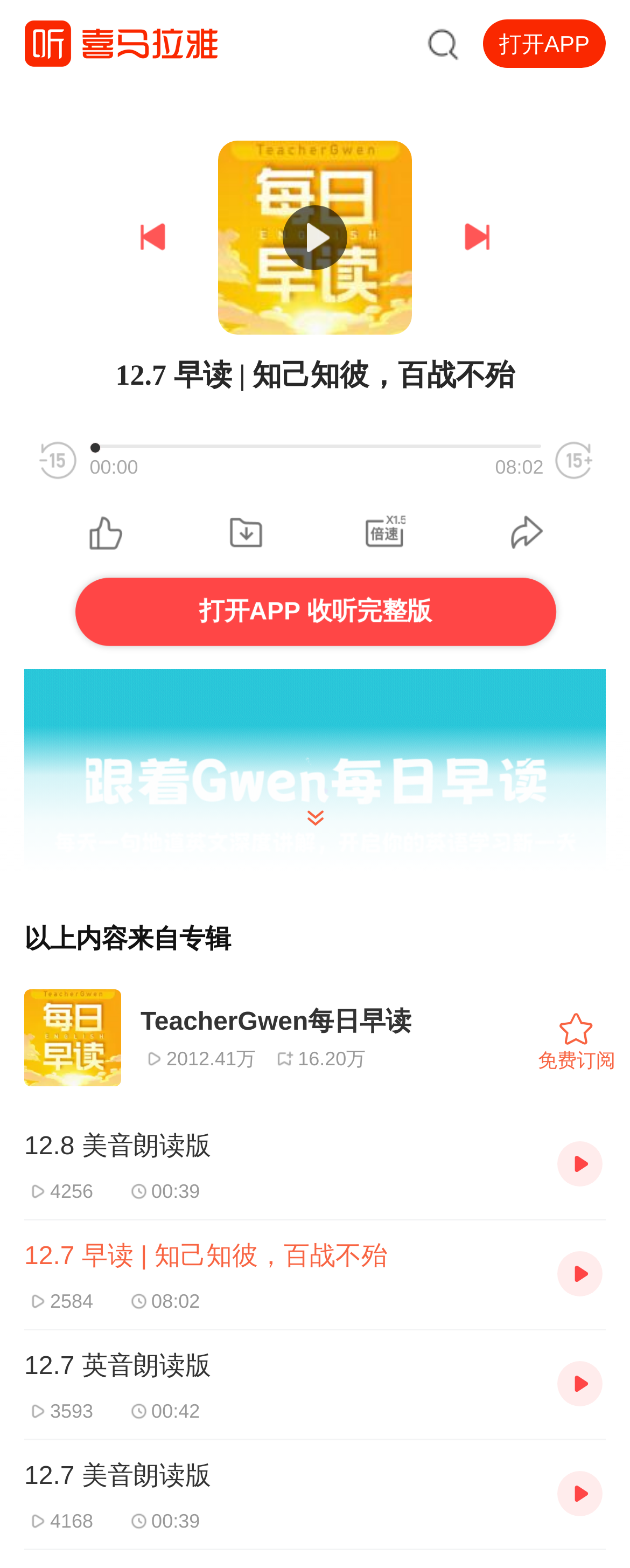Please identify the bounding box coordinates of the area I need to click to accomplish the following instruction: "Listen to 12.8 美音朗读版".

[0.038, 0.719, 0.846, 0.767]